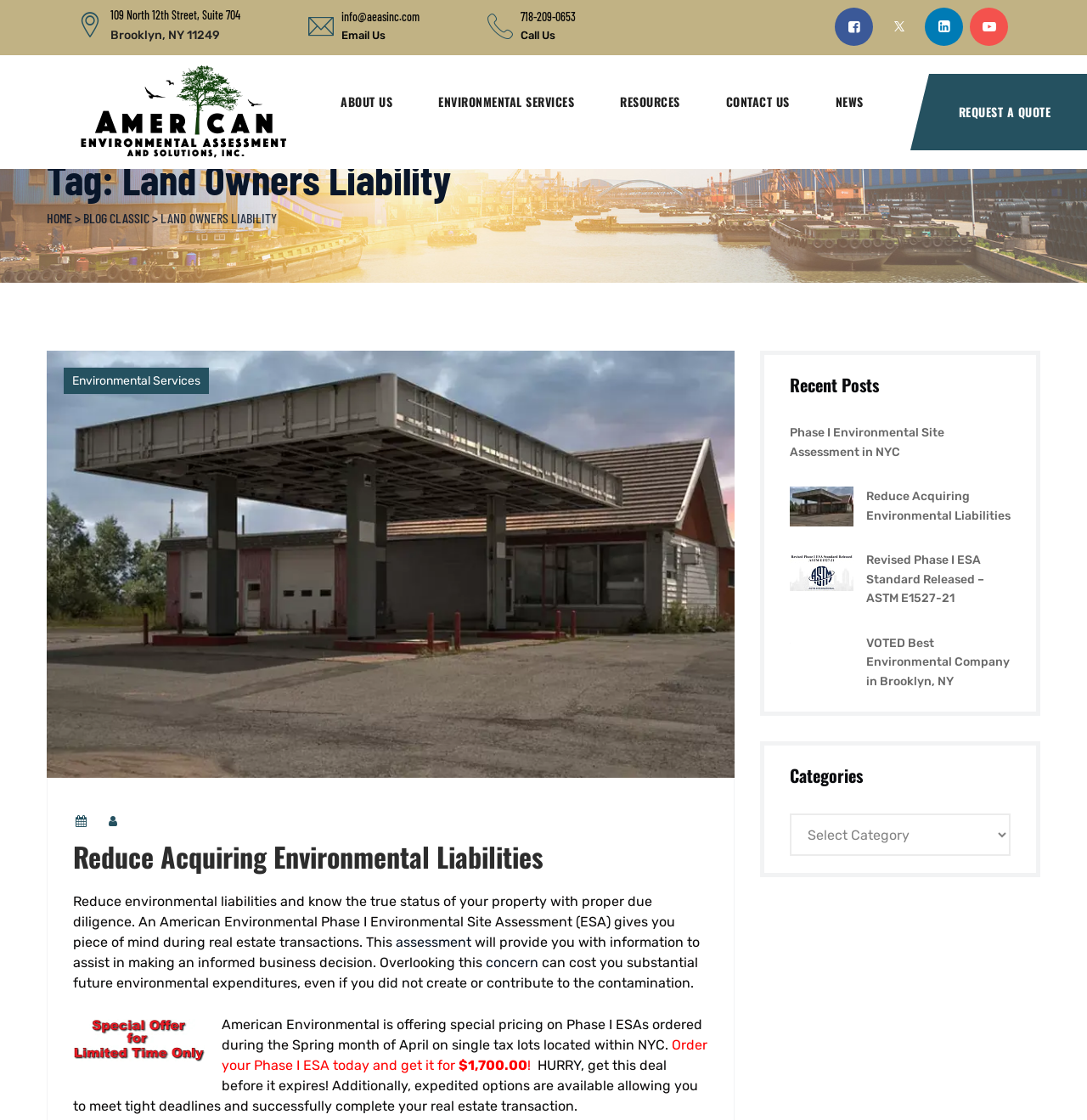Identify the bounding box for the given UI element using the description provided. Coordinates should be in the format (top-left x, top-left y, bottom-right x, bottom-right y) and must be between 0 and 1. Here is the description: Contact Us

[0.66, 0.049, 0.734, 0.118]